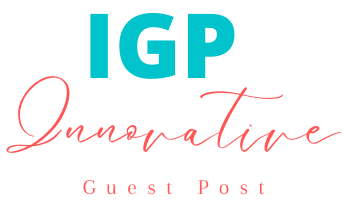What theme does the logo convey?
Refer to the screenshot and deliver a thorough answer to the question presented.

The caption states that the logo is designed to convey creativity and modernity, which aligns with the theme of guest blogging and innovative ideas, suggesting that the logo represents a blend of creative and modern elements.